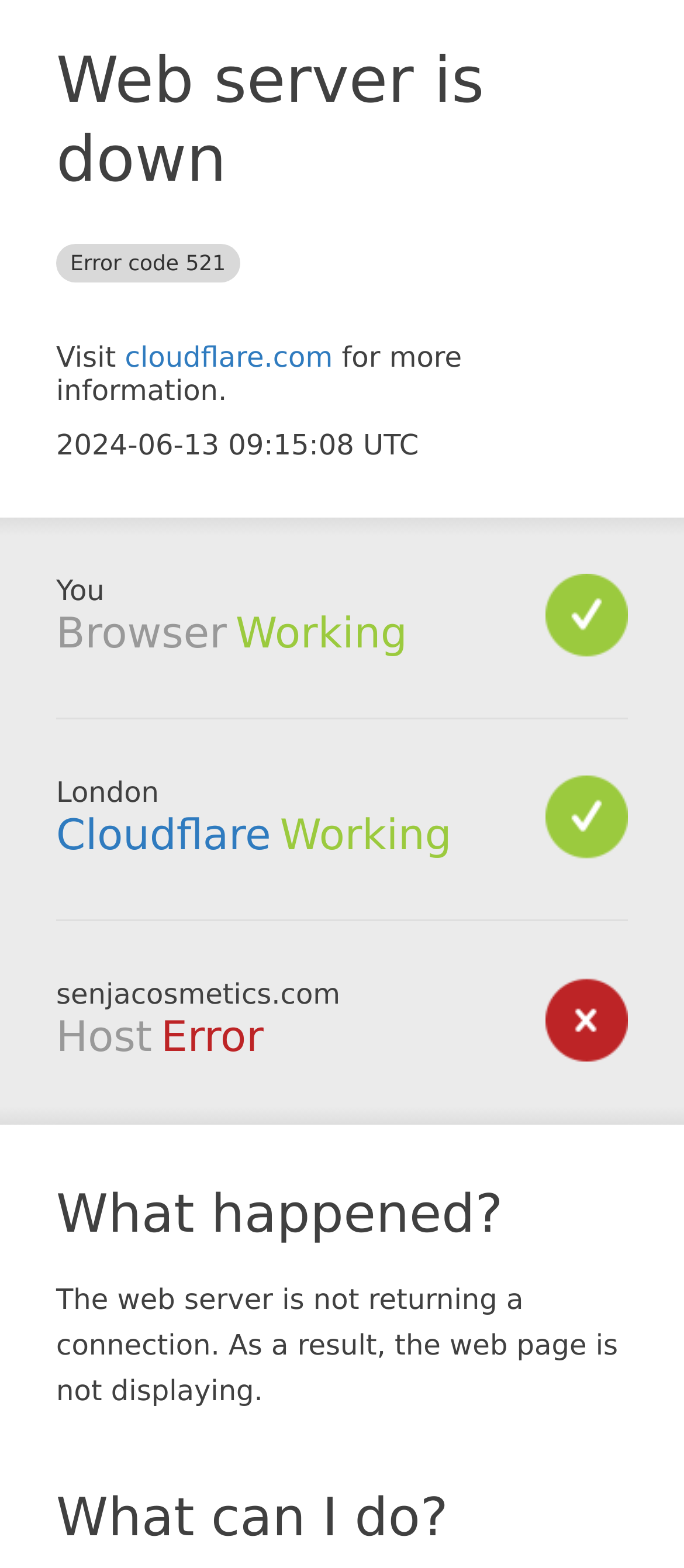What is the current status of the browser?
Look at the image and respond with a one-word or short phrase answer.

Working